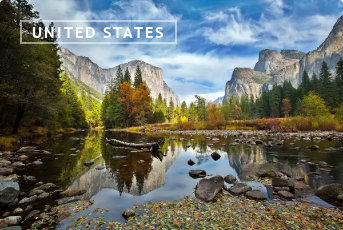Respond to the question below with a single word or phrase: What is the shape of the stones on the riverbank?

Smooth